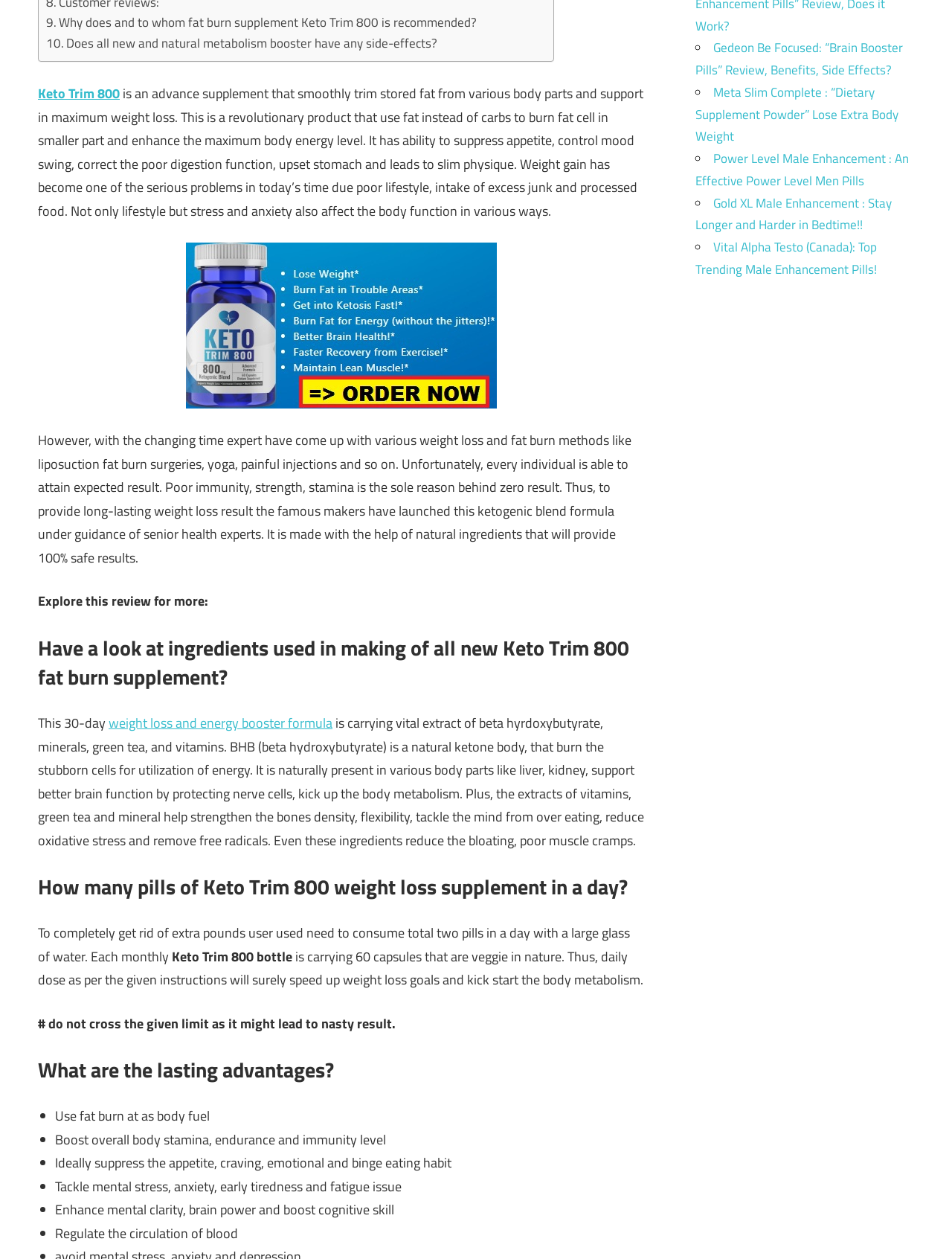Identify the bounding box coordinates for the UI element that matches this description: "Keto Trim 800".

[0.04, 0.066, 0.126, 0.082]